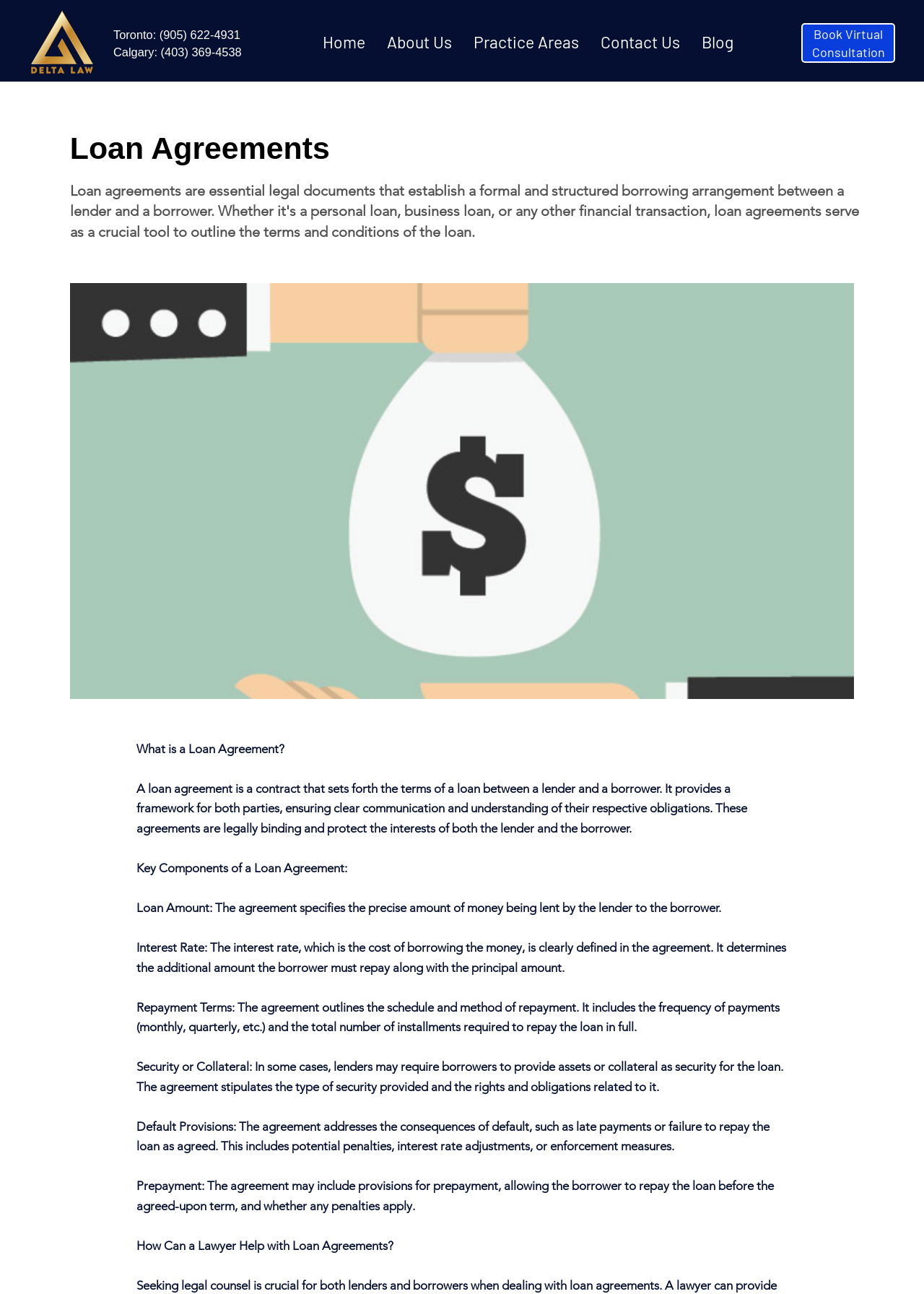Using the description: "Practice Areas", identify the bounding box of the corresponding UI element in the screenshot.

[0.501, 0.021, 0.638, 0.045]